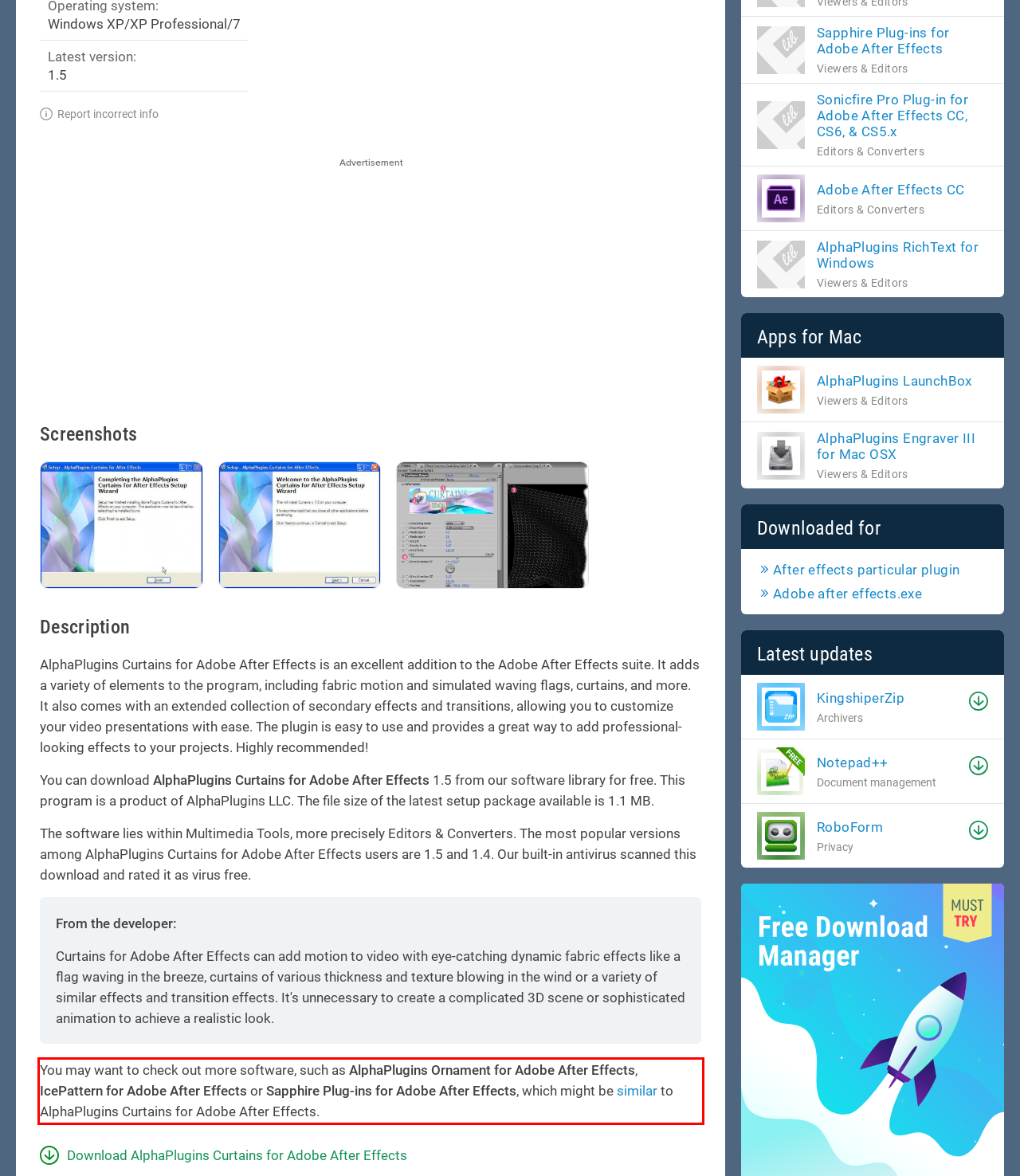Please extract the text content from the UI element enclosed by the red rectangle in the screenshot.

You may want to check out more software, such as AlphaPlugins Ornament for Adobe After Effects, IcePattern for Adobe After Effects or Sapphire Plug-ins for Adobe After Effects, which might be similar to AlphaPlugins Curtains for Adobe After Effects.